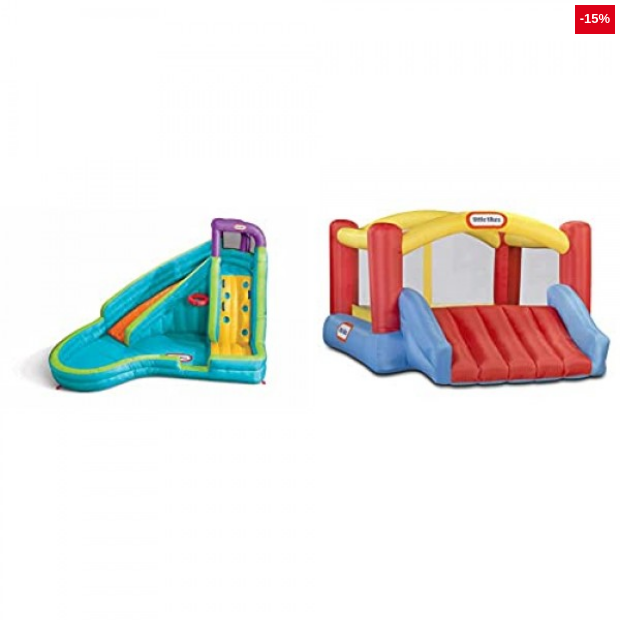Answer the question using only a single word or phrase: 
What is the color of the inflatable pillars on the Jump 'n Slide Bouncer?

Bright red and yellow